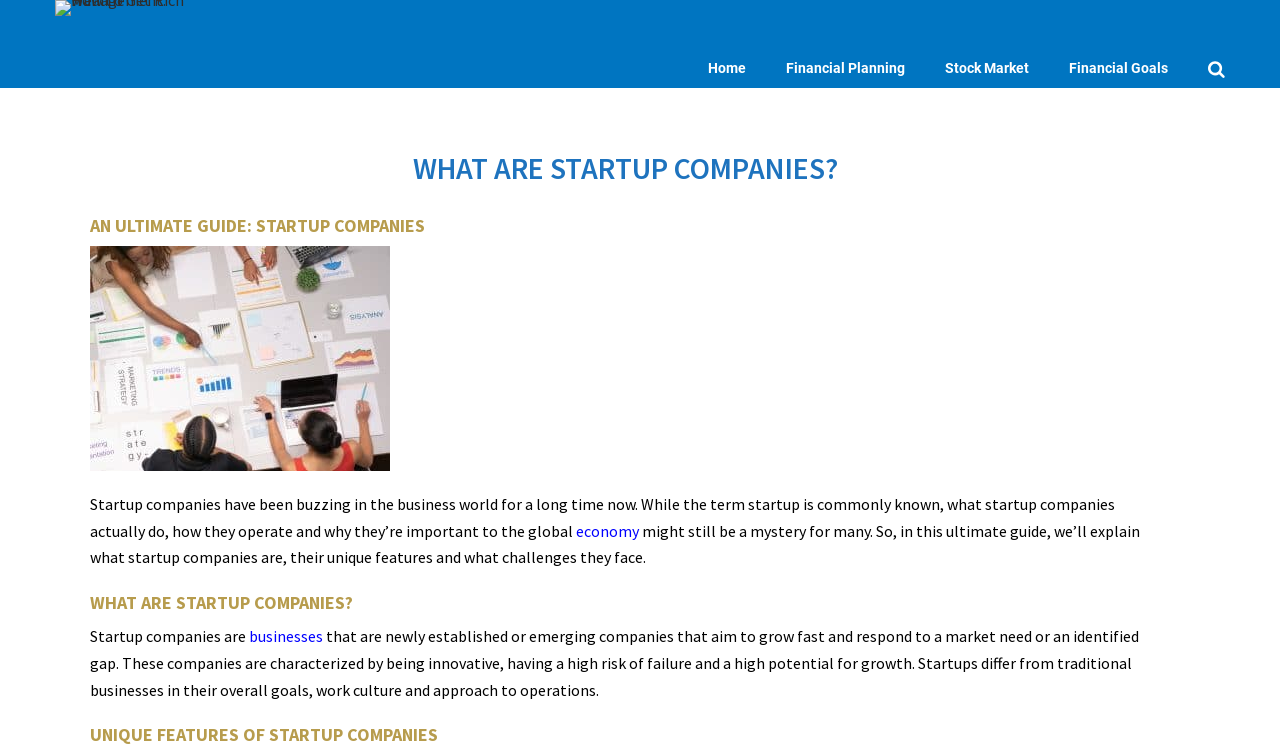What is the purpose of startup companies?
Please describe in detail the information shown in the image to answer the question.

According to the text, startup companies aim to grow fast and respond to a market need or an identified gap, which is their primary purpose.